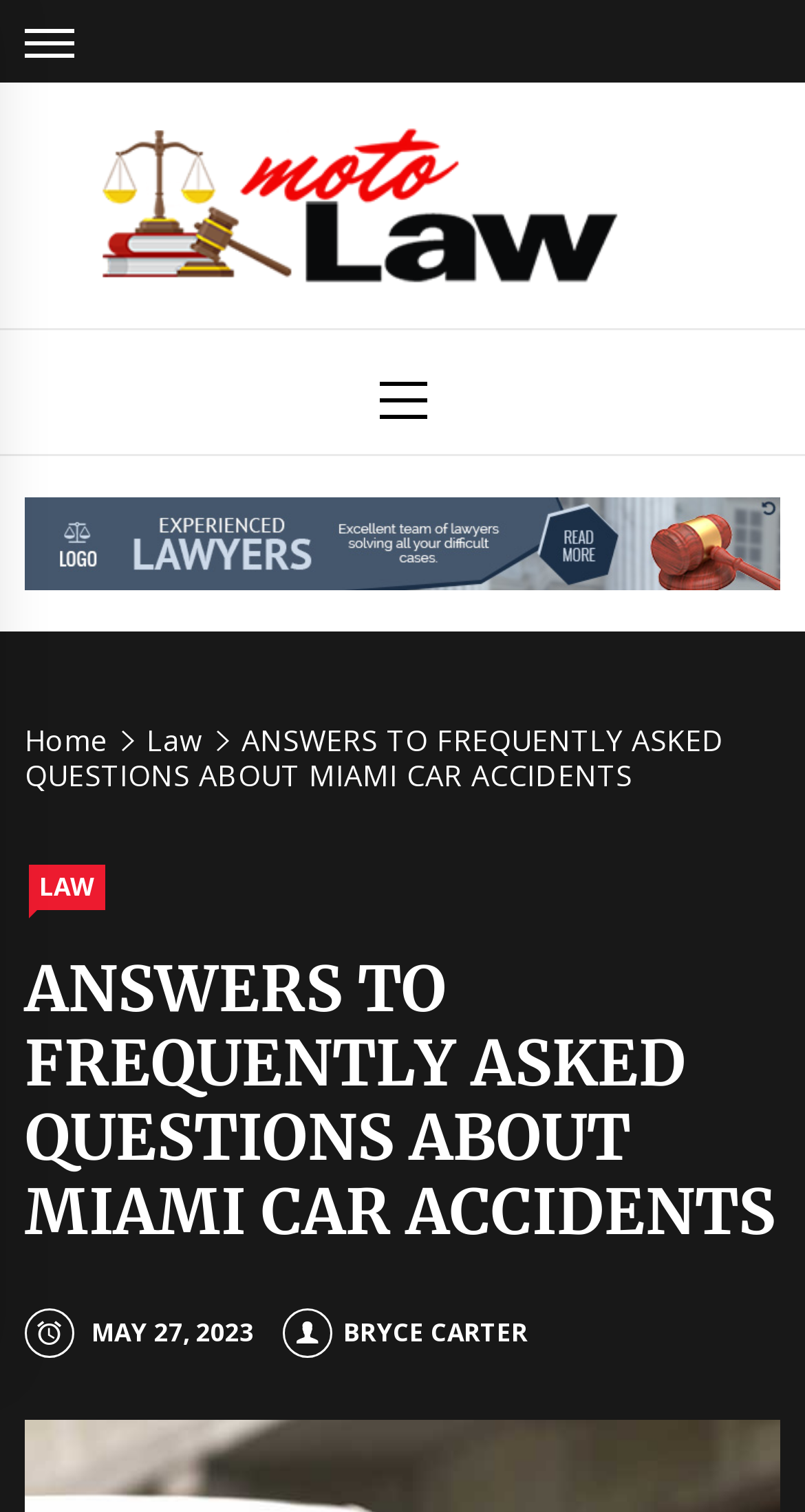Provide a short answer using a single word or phrase for the following question: 
What is the name of the law firm?

Moto Law